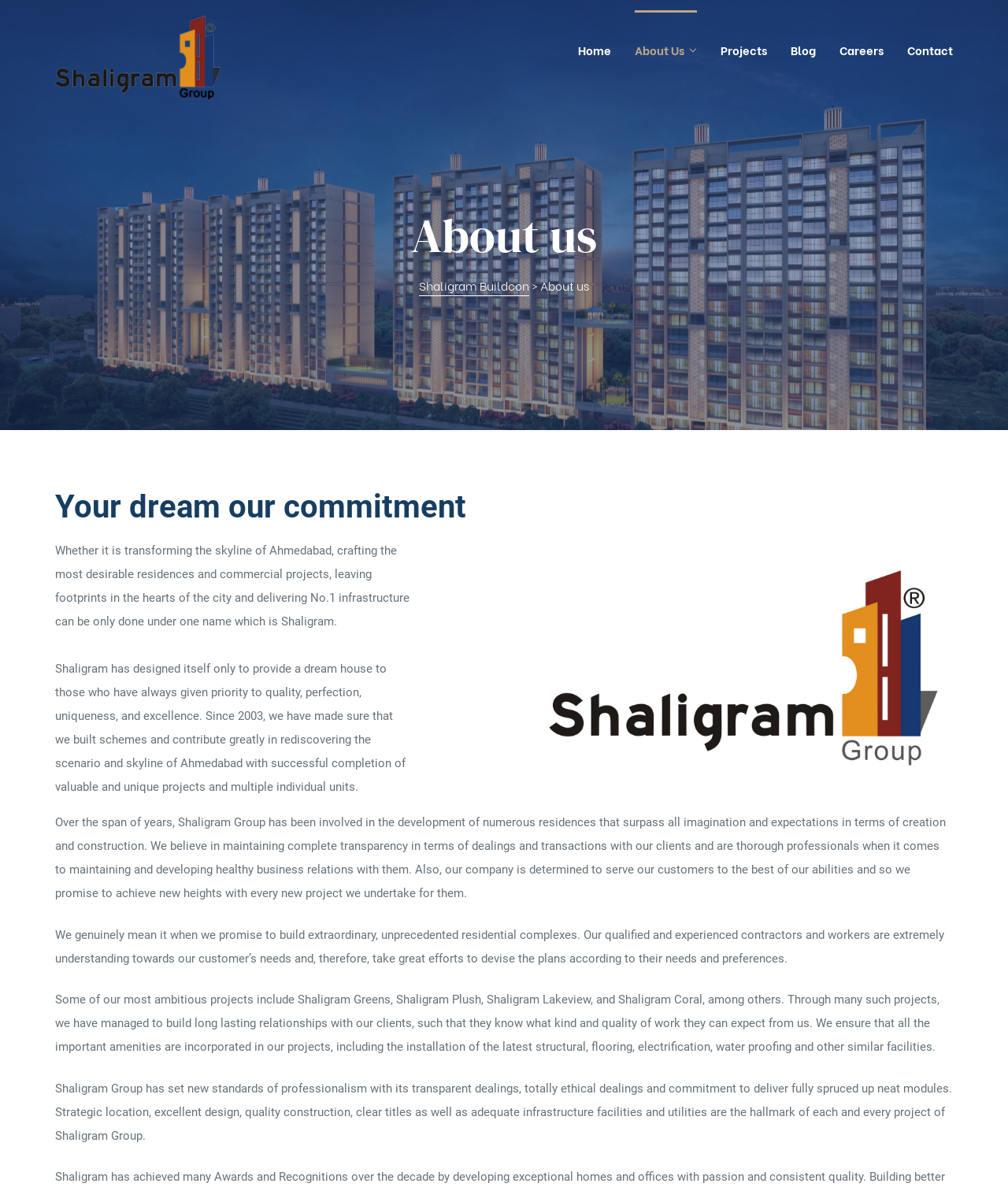What is the company's approach to dealings with clients?
Carefully analyze the image and provide a thorough answer to the question.

The company's approach to dealings with clients is transparent and professional, as mentioned in the text 'We believe in maintaining complete transparency in terms of dealings and transactions with our clients and are thorough professionals...'.